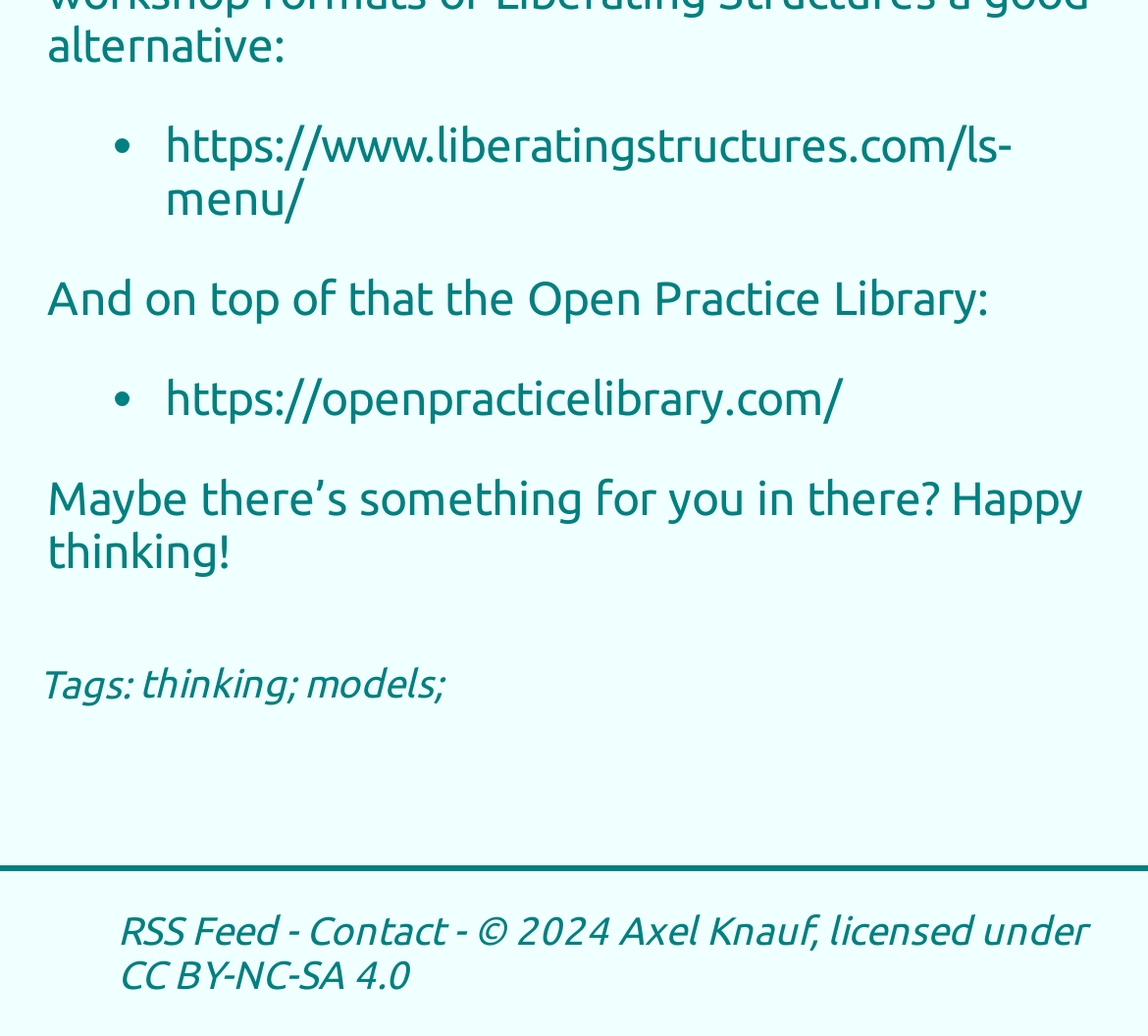Determine the bounding box coordinates of the UI element that matches the following description: "thinking". The coordinates should be four float numbers between 0 and 1 in the format [left, top, right, bottom].

[0.121, 0.641, 0.25, 0.683]